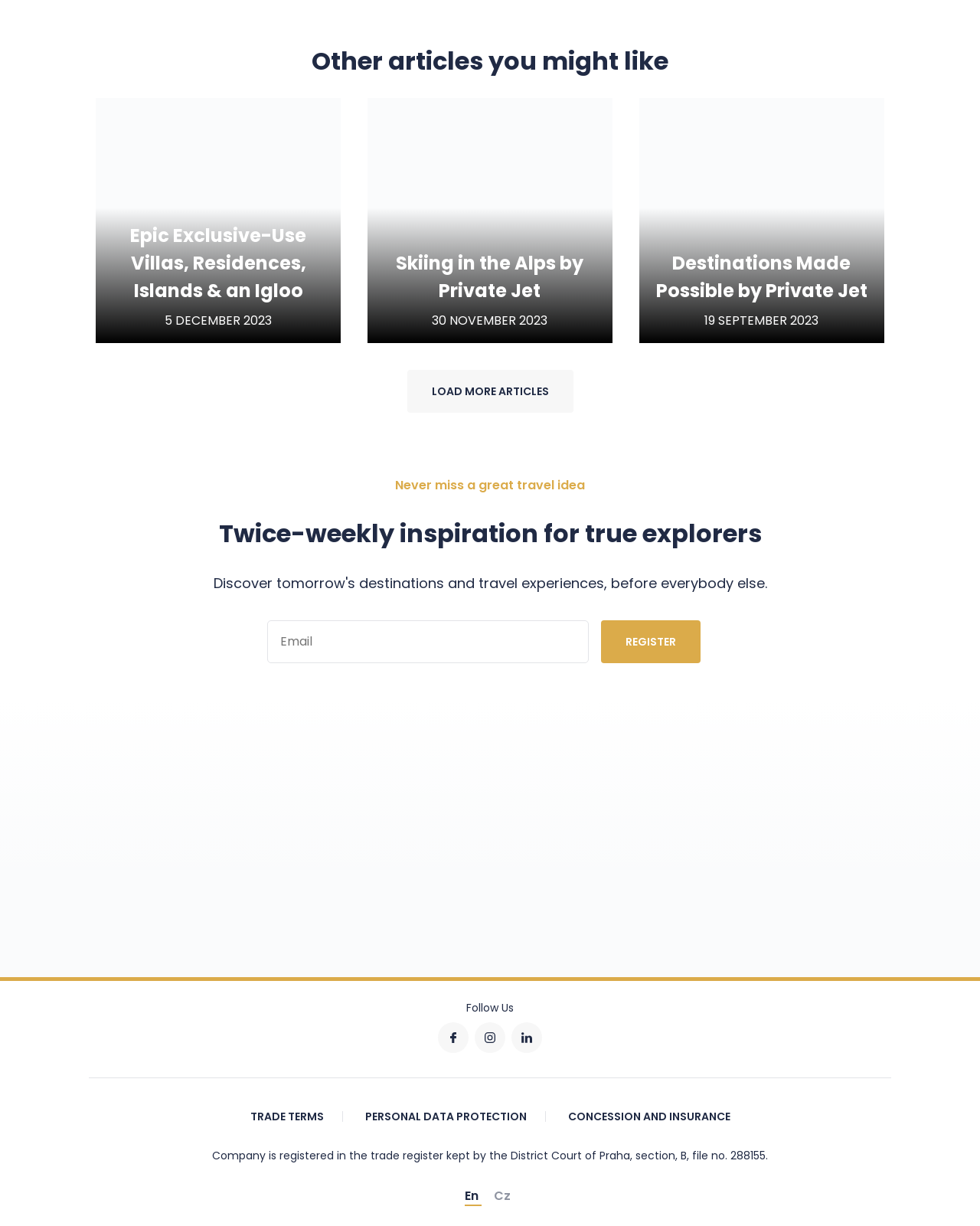What is the purpose of the textbox?
Provide a concise answer using a single word or phrase based on the image.

To register